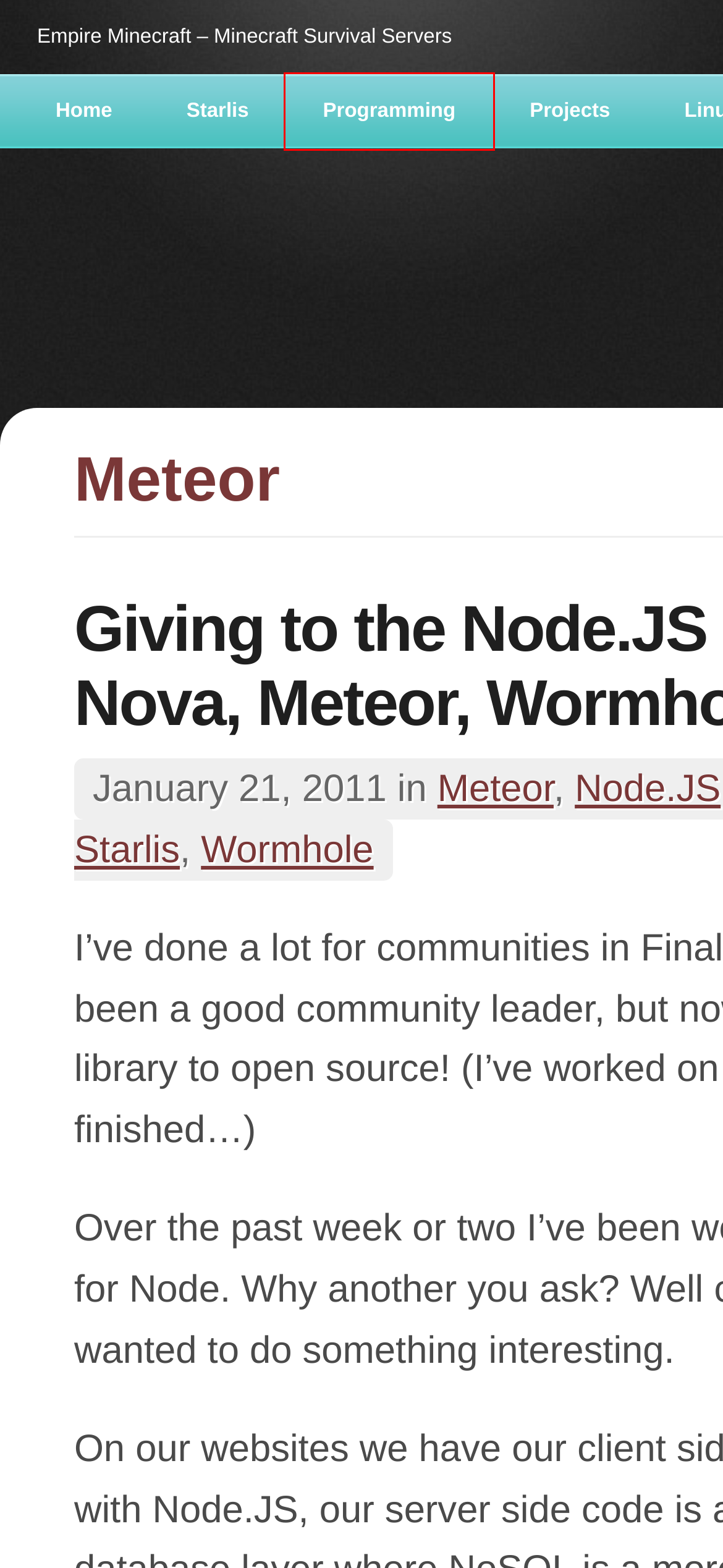Examine the screenshot of a webpage featuring a red bounding box and identify the best matching webpage description for the new page that results from clicking the element within the box. Here are the options:
A. Aikar's Thoughts – Aikar's Personal Blog
B. Empire Minecraft Servers - No Griefing
C. NVIDIA SLI + Multi Display on Ubuntu 14.04
D. Nova Archives – Aikar's Thoughts
E. Starlis Archives – Aikar's Thoughts
F. Projects Archives – Aikar's Thoughts
G. Programming Archives – Aikar's Thoughts
H. Developing MMO Game Servers in PHP and JavaScript – Aikar's Thoughts

G